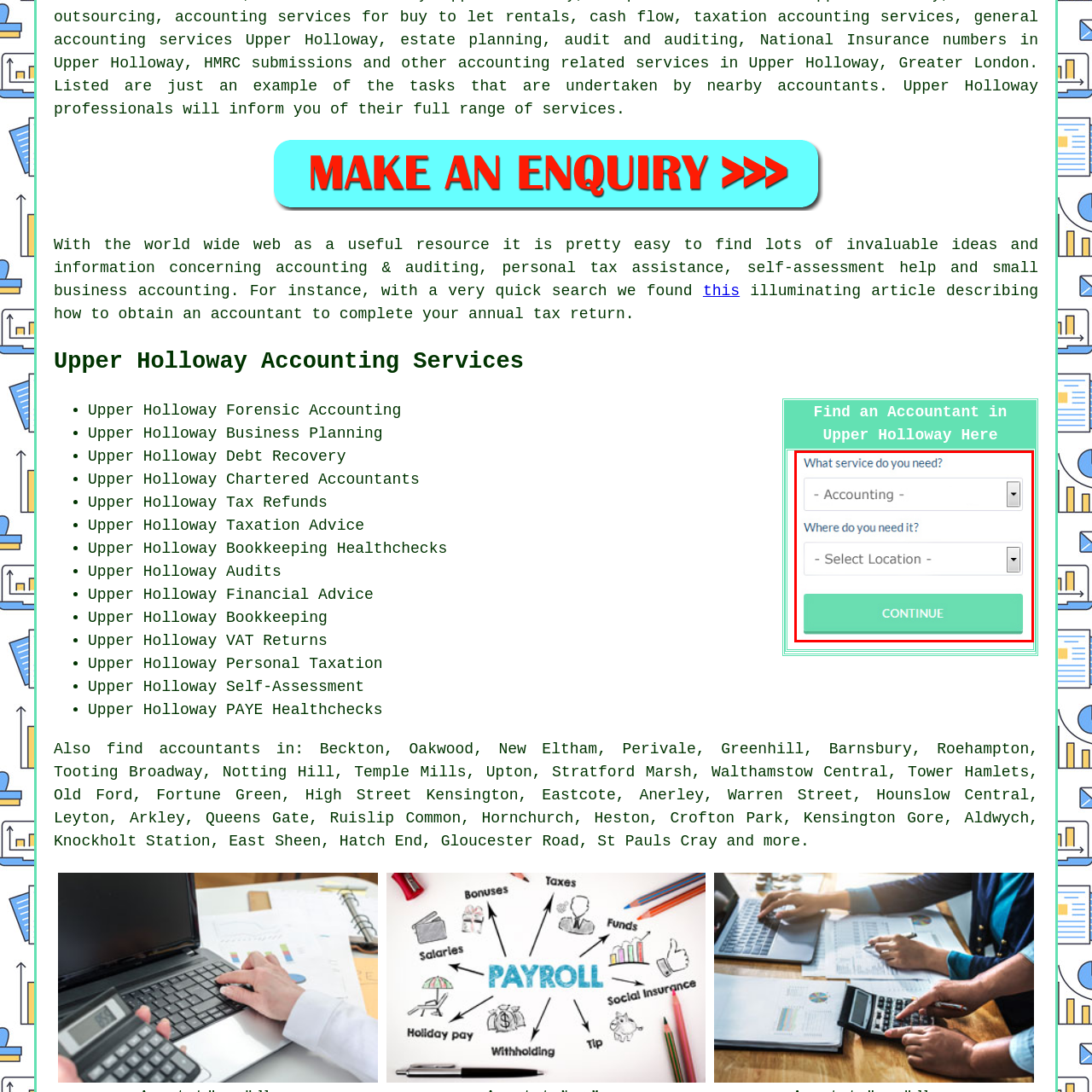How many dropdown menus are present in the interface?
Observe the image inside the red bounding box carefully and answer the question in detail.

The interface features two dropdown menus, one for selecting the service needed, labeled 'Accounting', and another for specifying the location, labeled 'Select Location'.